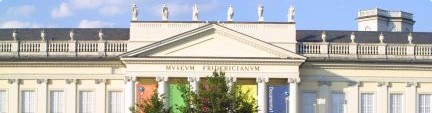Give an in-depth description of what is happening in the image.

The image showcases the grand facade of the Museum Fridericianum, a prominent cultural institution located in Kassel, Germany. This historic building, characterized by its neoclassical architecture, features a series of imposing columns and a triangular pediment, indicative of its significance as a major venue for contemporary art exhibitions. The museum's name, "MUSEUM FRIDERICIANUM," is prominently displayed above the entrance, highlighting its identity. Flanking the entrance are colorful banners, possibly representing current exhibitions or thematic displays, which add a vibrant touch to the otherwise stately appearance. The scene is set against a clear blue sky, enhancing the inviting atmosphere of this landmark, which has hosted numerous influential art events, including documenta, a renowned exhibition of contemporary art. Overall, the image captures the essence of the Museum Fridericianum as a hub of cultural engagement and artistic exploration.